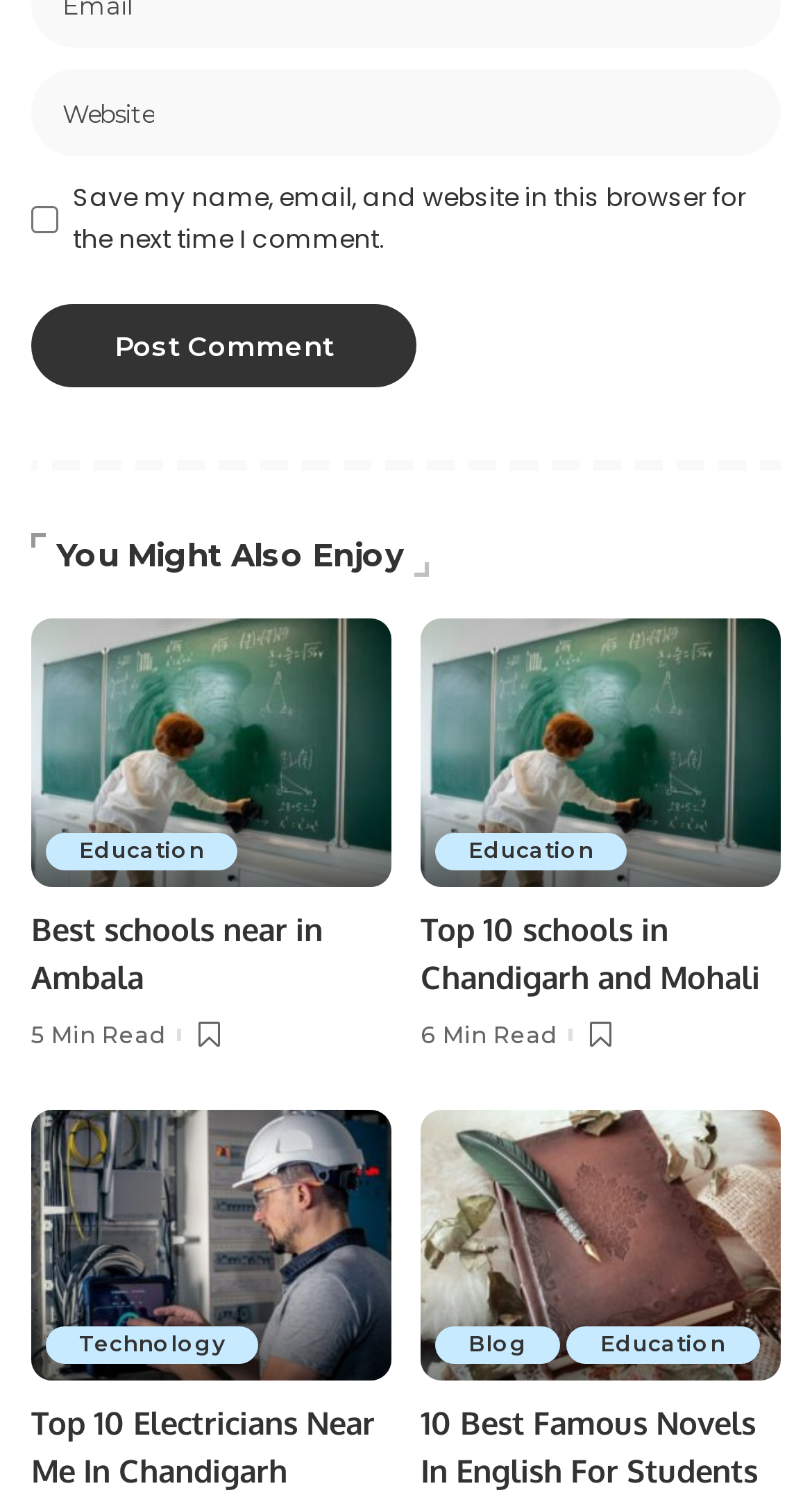Please find and report the bounding box coordinates of the element to click in order to perform the following action: "Post a comment". The coordinates should be expressed as four float numbers between 0 and 1, in the format [left, top, right, bottom].

[0.038, 0.201, 0.513, 0.256]